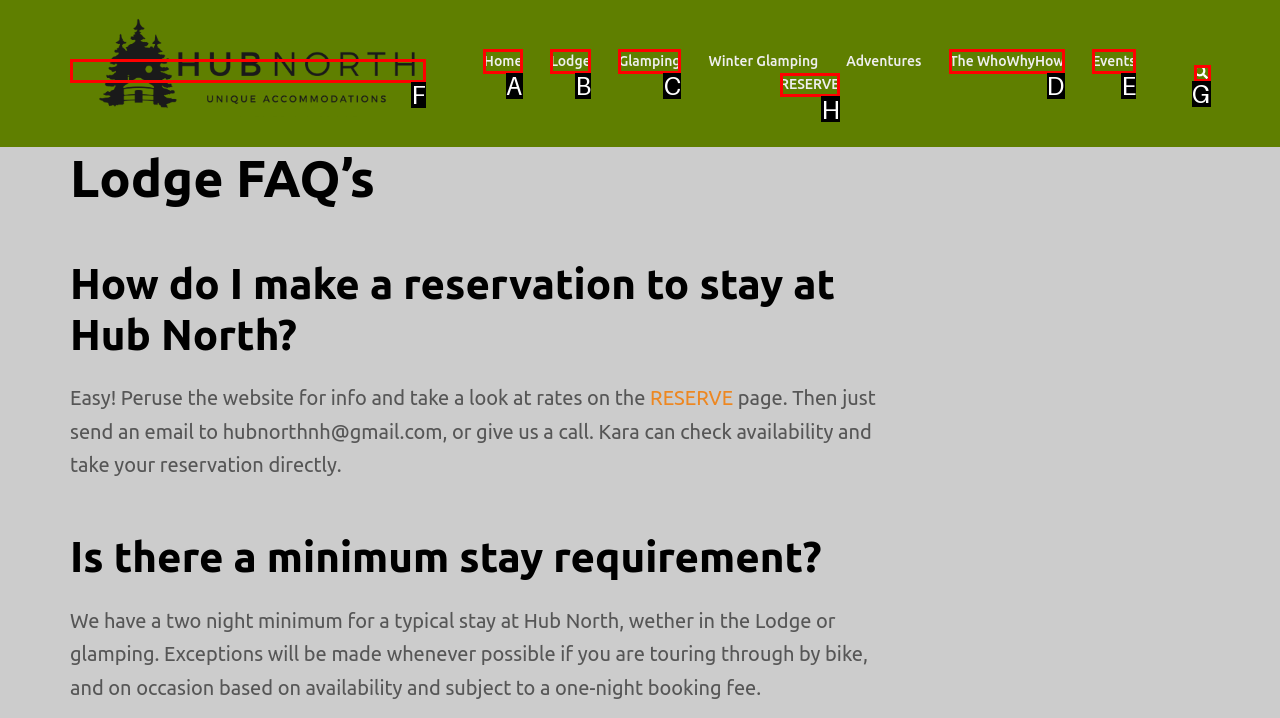For the task: go to home page, specify the letter of the option that should be clicked. Answer with the letter only.

A